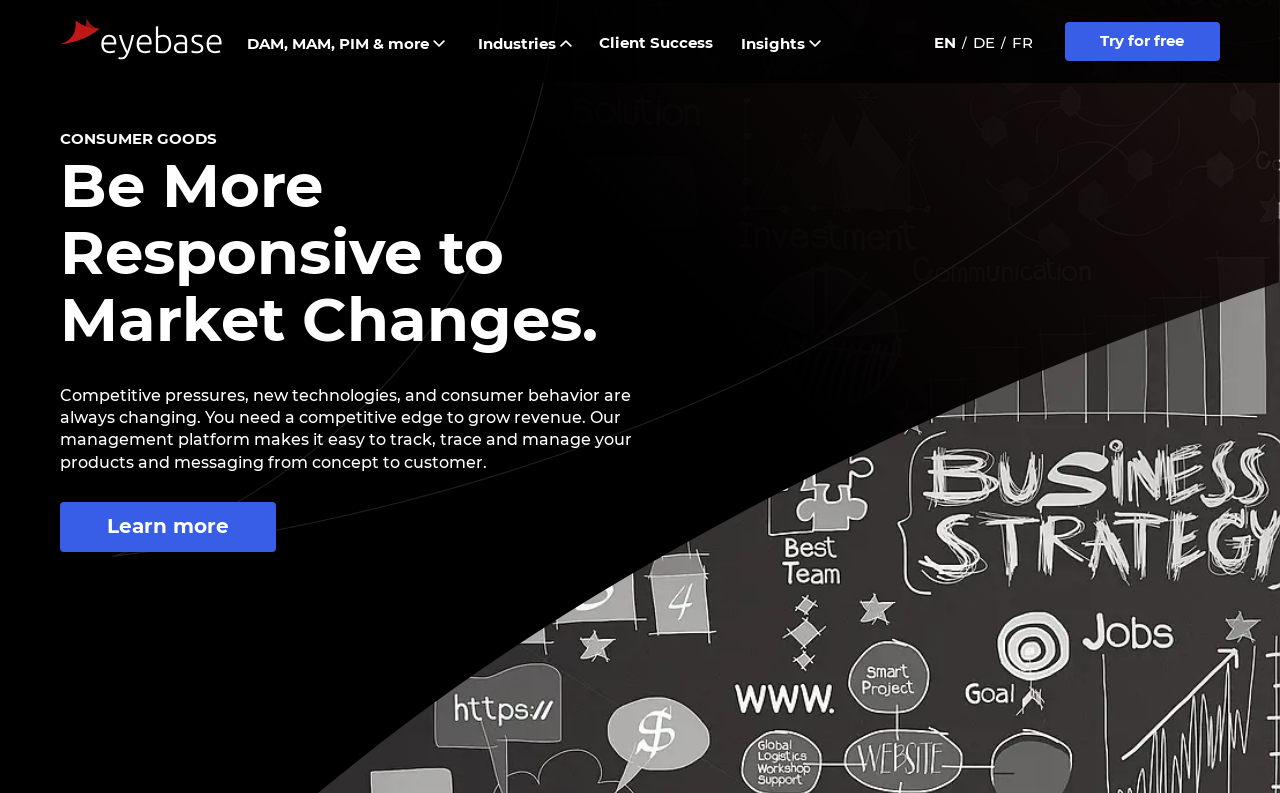Identify the bounding box coordinates of the element to click to follow this instruction: 'Click on the eyebase link'. Ensure the coordinates are four float values between 0 and 1, provided as [left, top, right, bottom].

[0.047, 0.022, 0.173, 0.077]